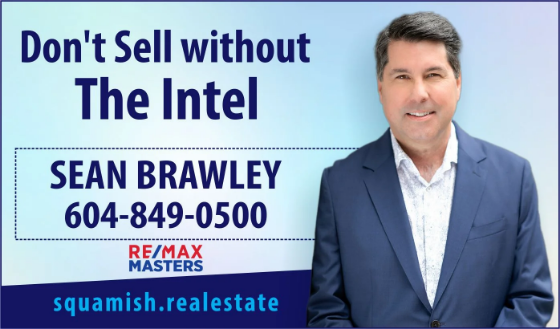What is the focus area of Sean Brawley's real estate business? Analyze the screenshot and reply with just one word or a short phrase.

Squamish area